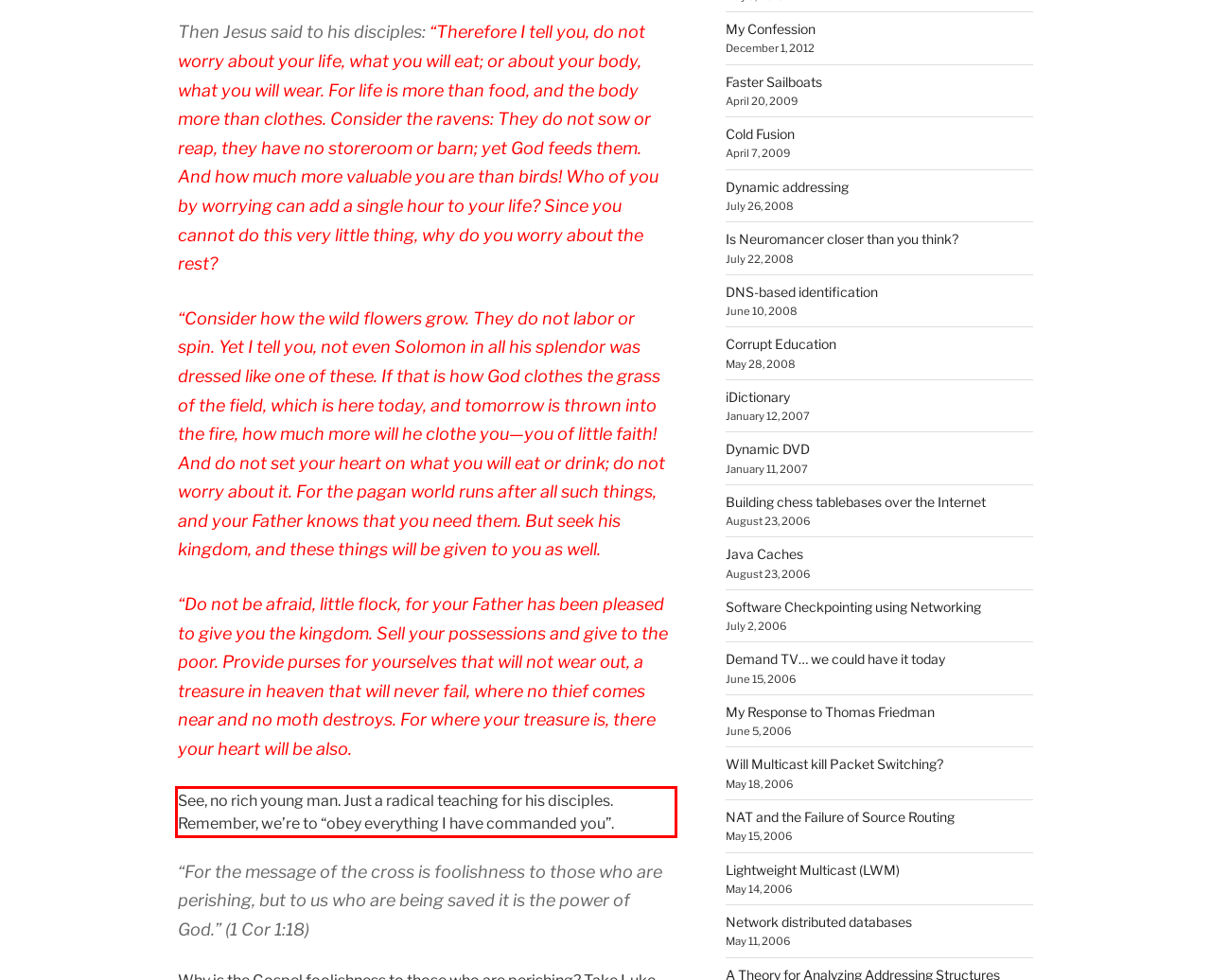Analyze the screenshot of the webpage that features a red bounding box and recognize the text content enclosed within this red bounding box.

See, no rich young man. Just a radical teaching for his disciples. Remember, we’re to “obey everything I have commanded you”.